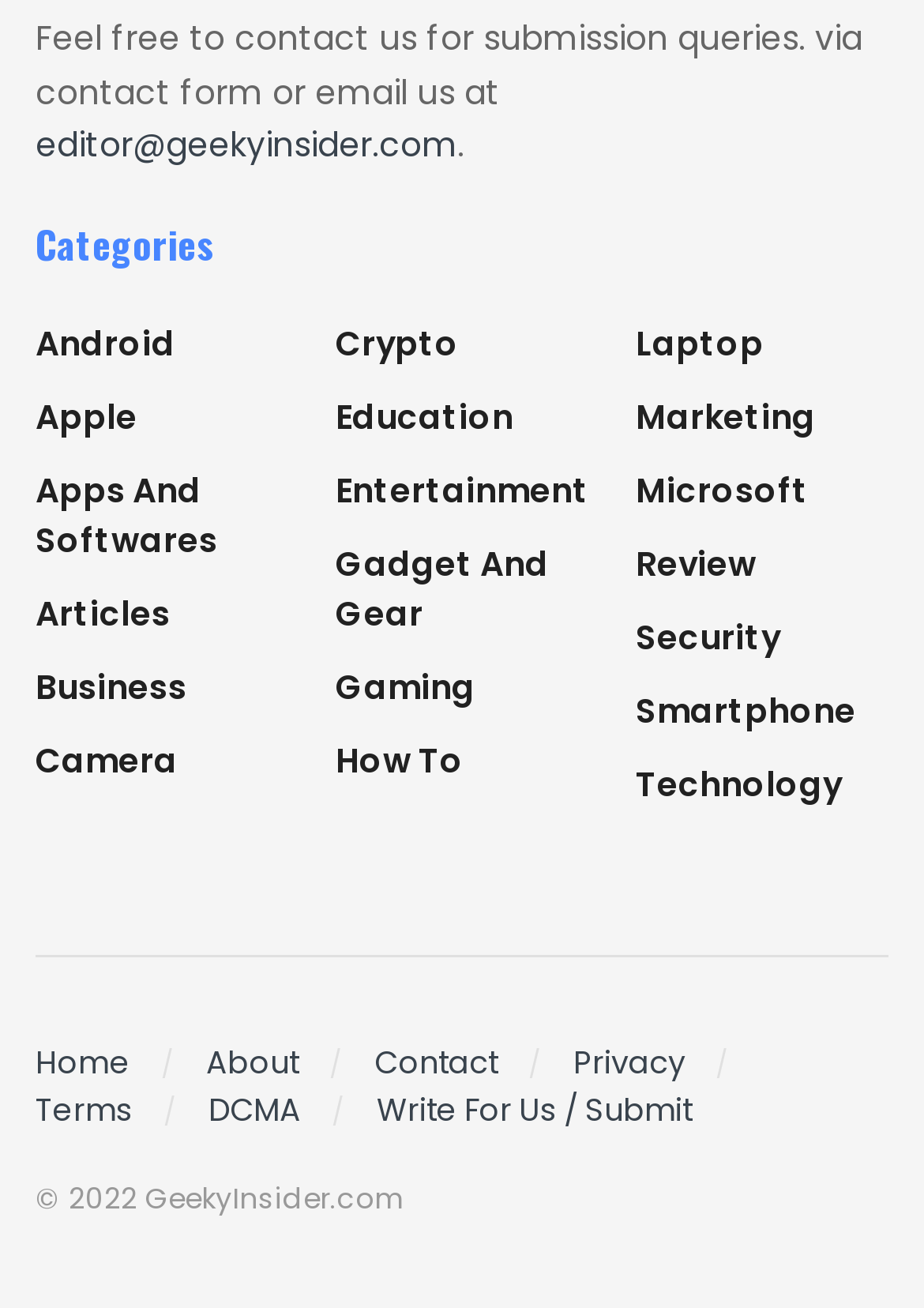Identify the bounding box coordinates of the region that needs to be clicked to carry out this instruction: "contact the editor". Provide these coordinates as four float numbers ranging from 0 to 1, i.e., [left, top, right, bottom].

[0.038, 0.093, 0.495, 0.129]